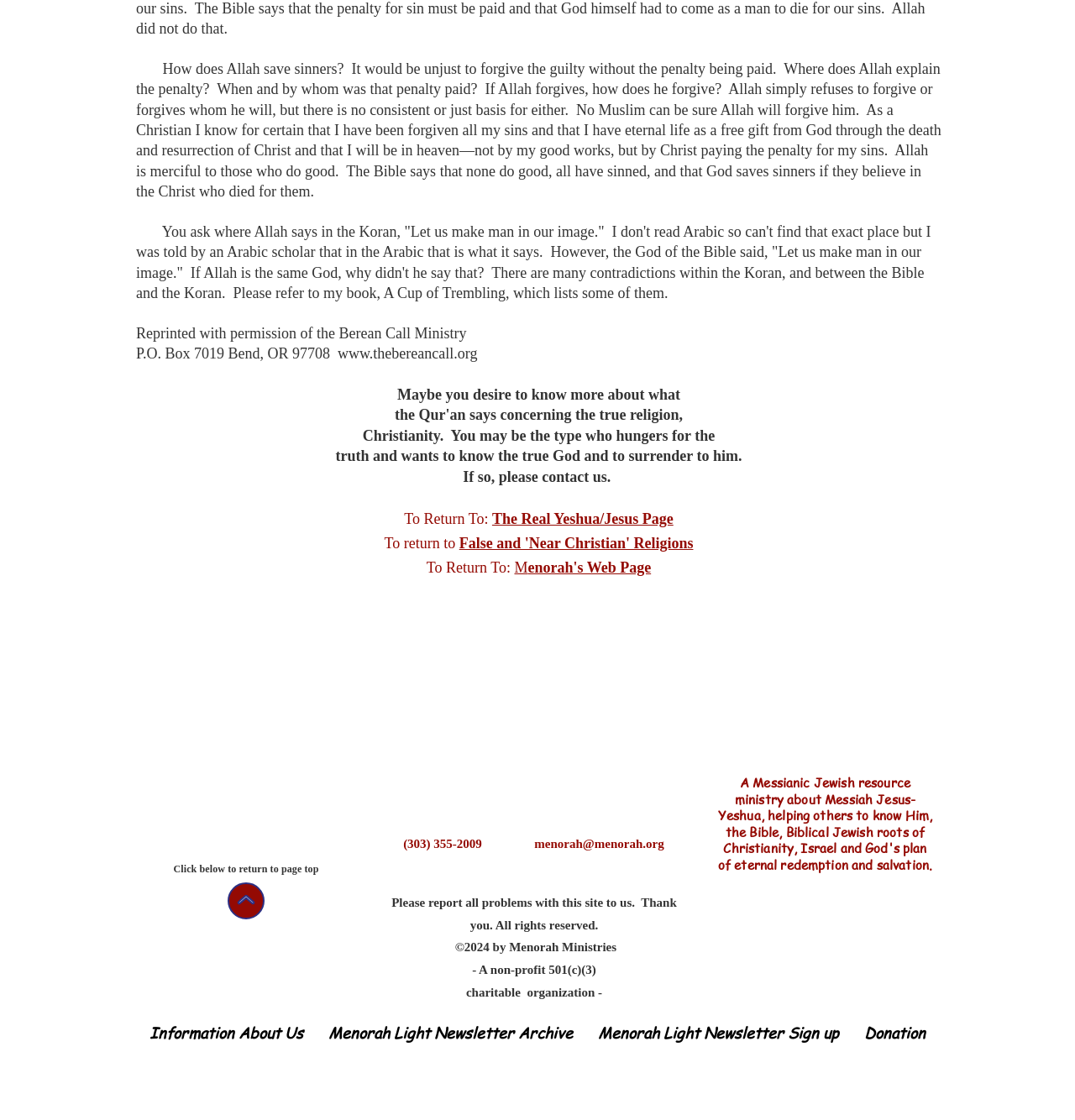Please locate the bounding box coordinates of the element that should be clicked to complete the given instruction: "Visit the website of The Berean Call Ministry".

[0.314, 0.308, 0.444, 0.323]